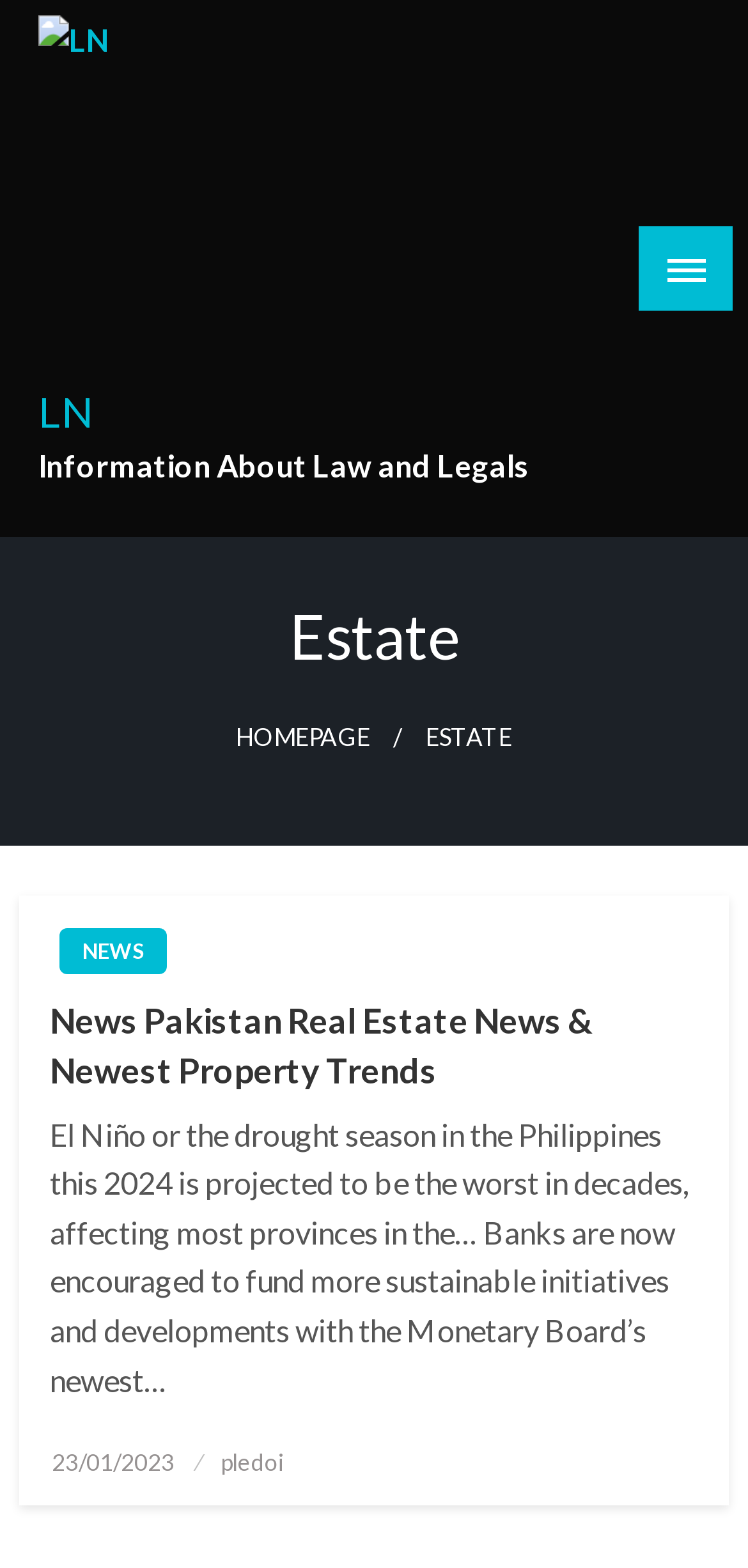Using the elements shown in the image, answer the question comprehensively: What is the main topic of the news article?

The main topic of the news article can be determined by reading the text content of the StaticText element, which mentions 'El Niño or the drought season in the Philippines this 2024'.